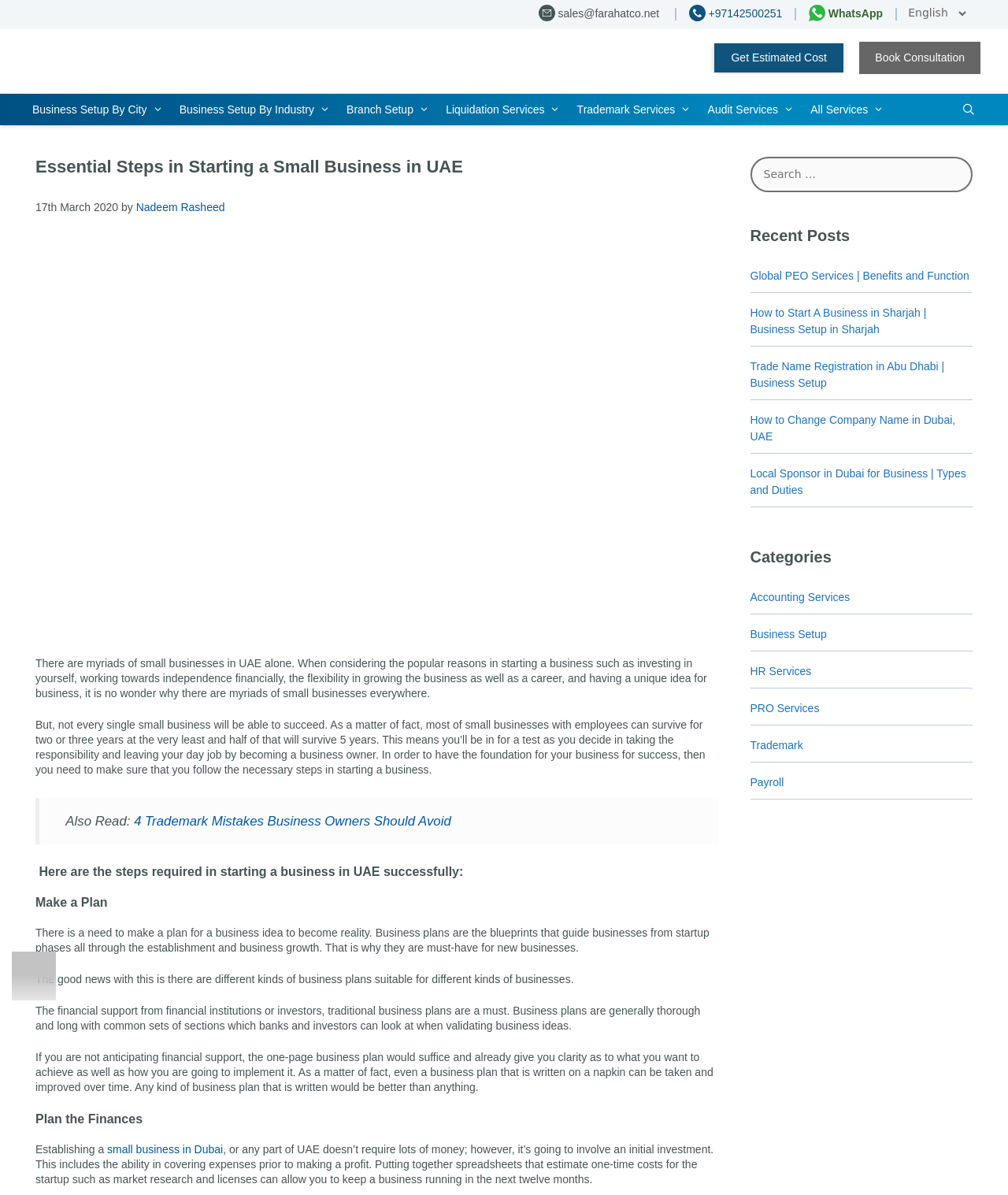Answer in one word or a short phrase: 
What is the date of the article?

17th March 2020